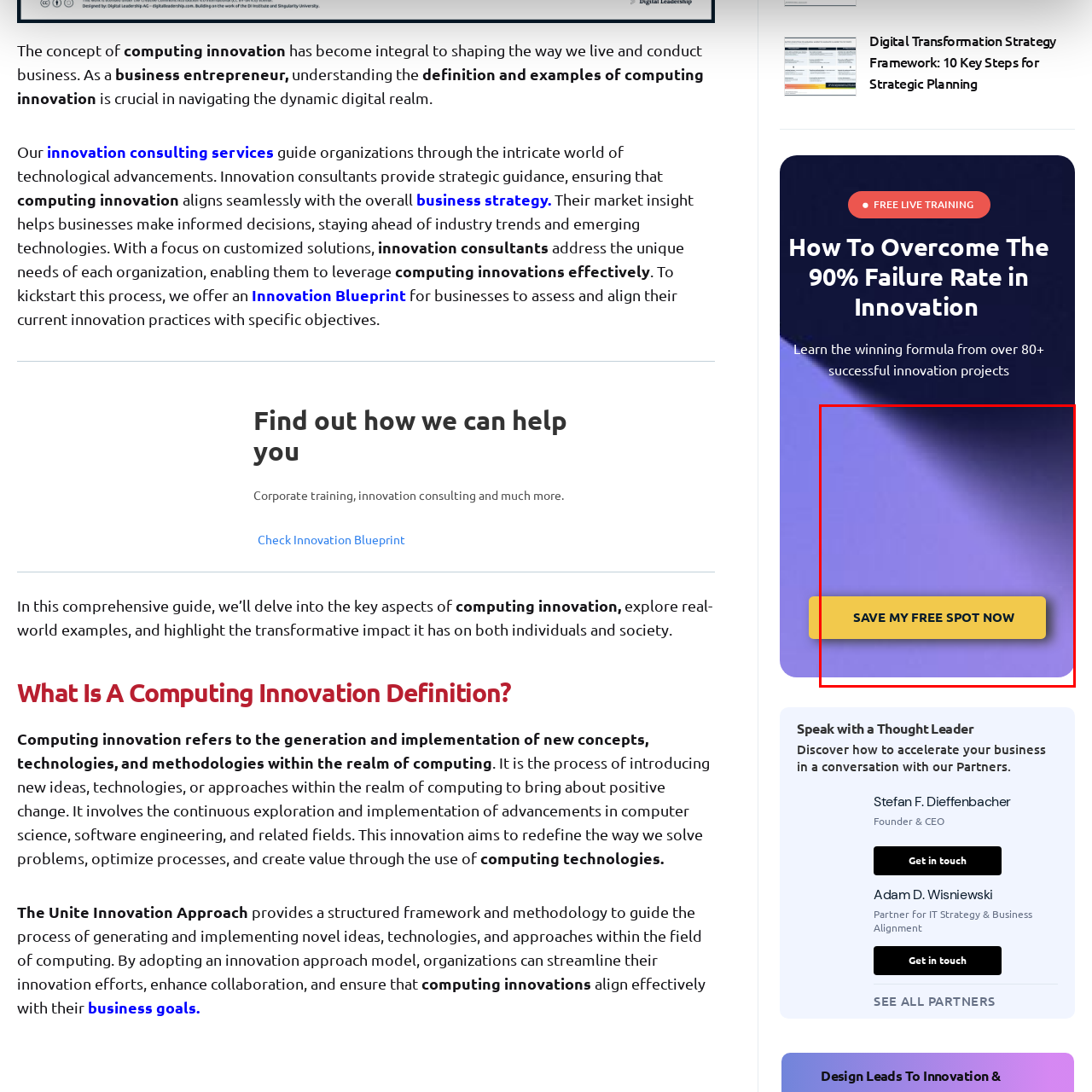Look at the region marked by the red box and describe it extensively.

This image prominently features a bold call-to-action button with the text "SAVE MY FREE SPOT NOW" set against a vibrant purple background. The button is designed to attract the viewer's attention, encouraging immediate engagement, likely in relation to a free live training session addressing innovation strategies. The dynamic color scheme and the clear, inviting message emphasize urgency and the opportunity for prospective participants to secure their place in the training program. This visual element effectively supports the promotion of the training initiative, appealing to individuals interested in overcoming challenges in innovation.